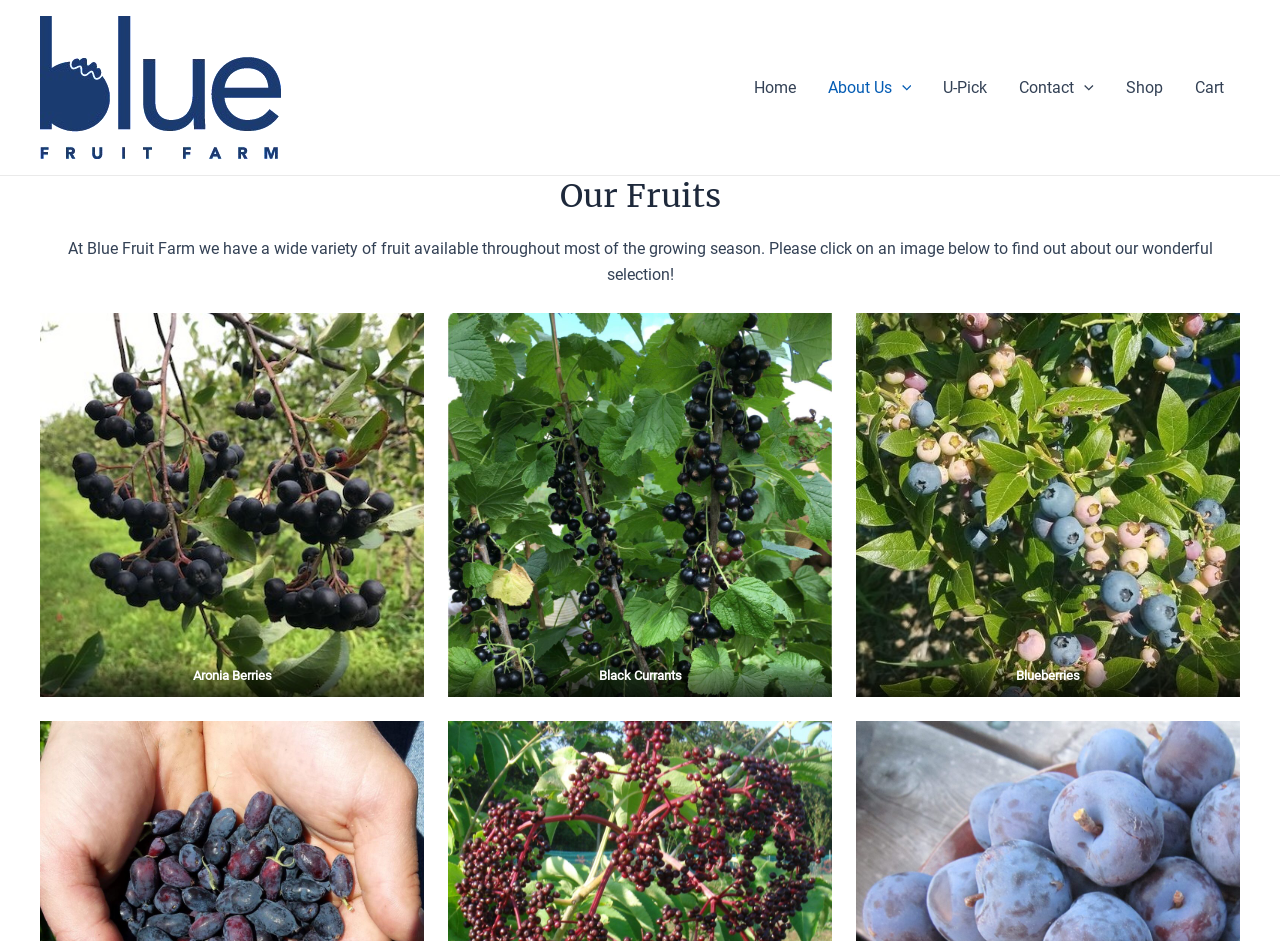Identify the bounding box coordinates of the element that should be clicked to fulfill this task: "Learn about Aronia Berries". The coordinates should be provided as four float numbers between 0 and 1, i.e., [left, top, right, bottom].

[0.031, 0.332, 0.331, 0.74]